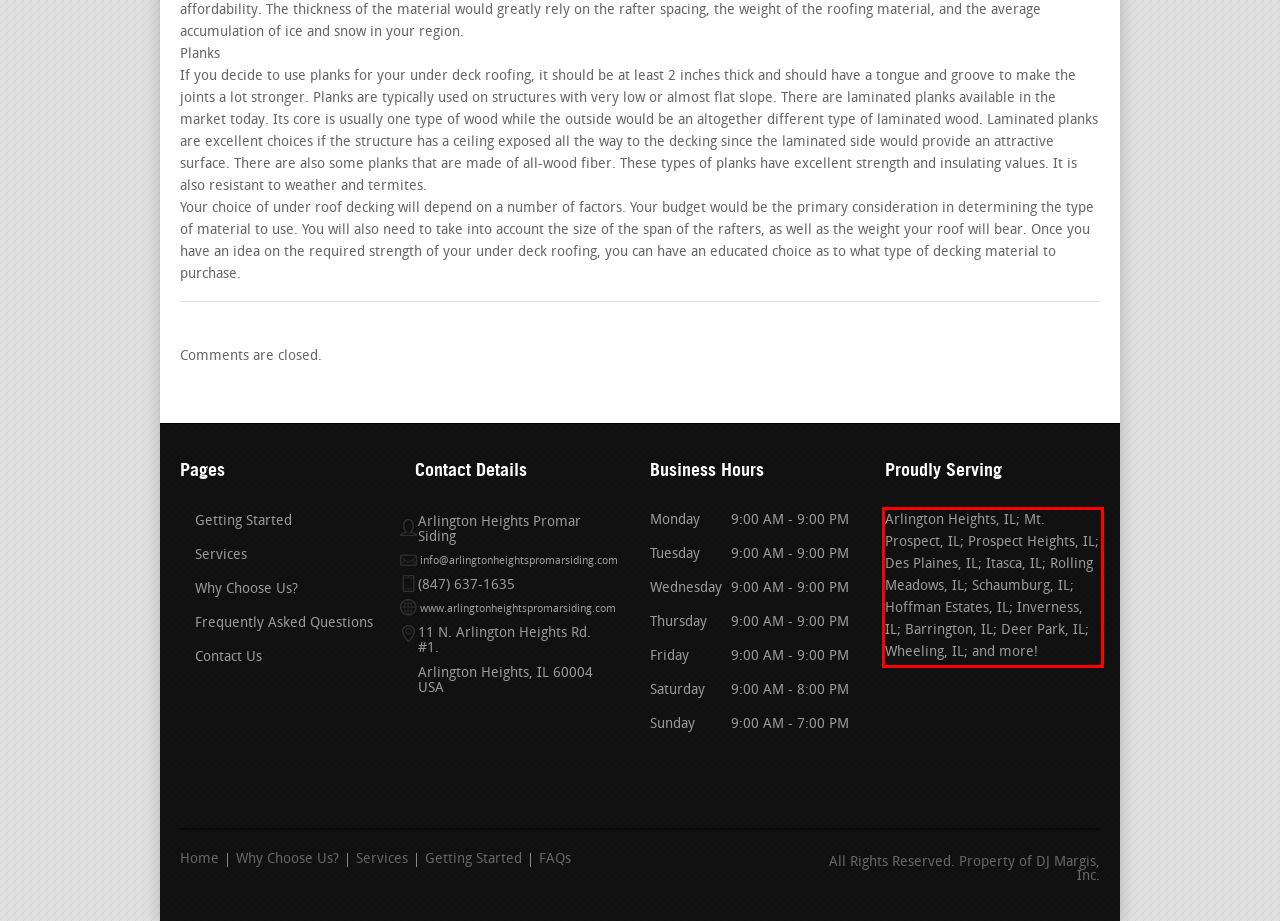Using the provided webpage screenshot, identify and read the text within the red rectangle bounding box.

Arlington Heights, IL; Mt. Prospect, IL; Prospect Heights, IL; Des Plaines, IL; Itasca, IL; Rolling Meadows, IL; Schaumburg, IL; Hoffman Estates, IL; Inverness, IL; Barrington, IL; Deer Park, IL; Wheeling, IL; and more!